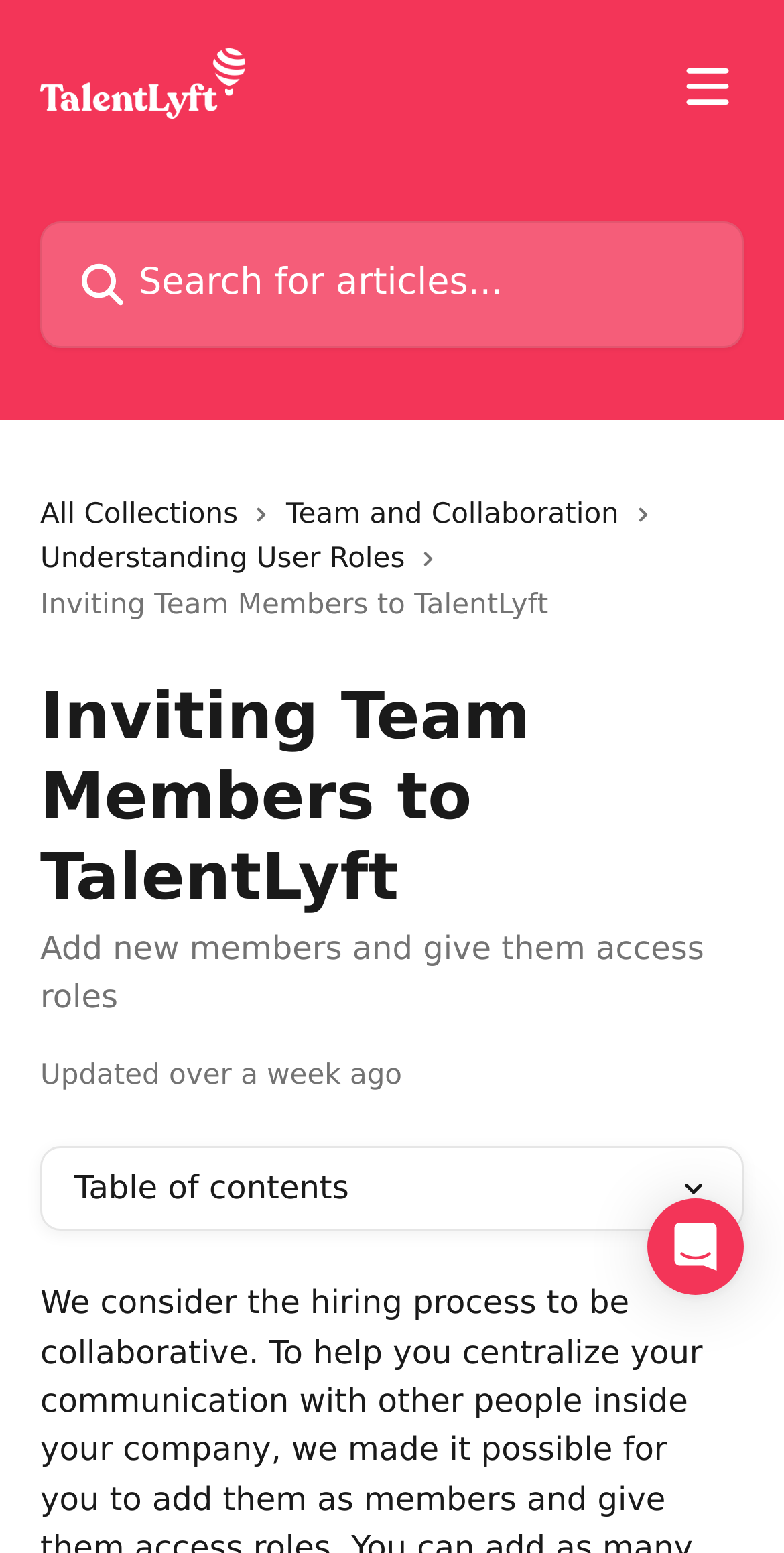What is the purpose of the button with an image of a menu?
Using the picture, provide a one-word or short phrase answer.

Open menu